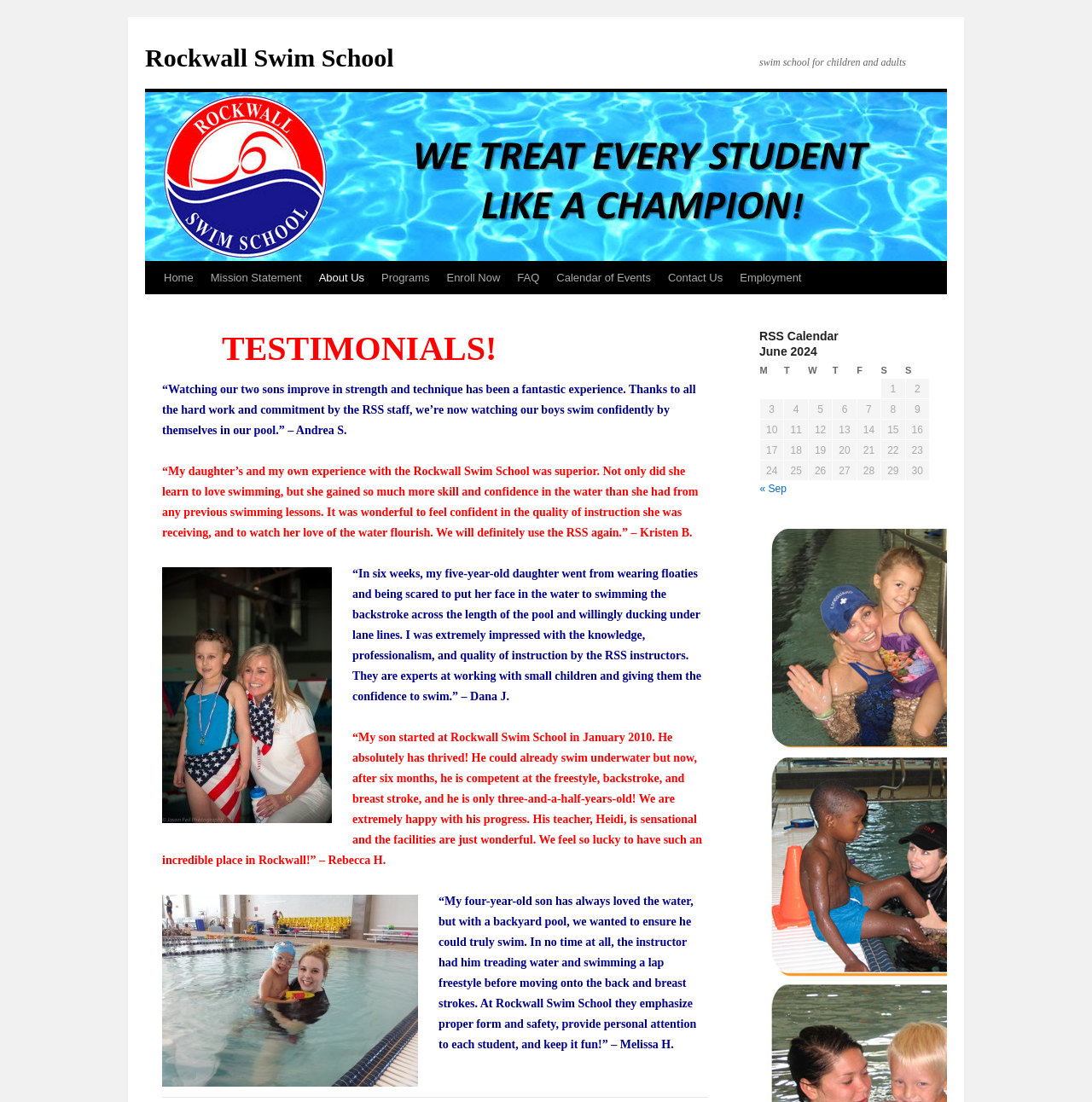Show the bounding box coordinates for the HTML element as described: "News".

None